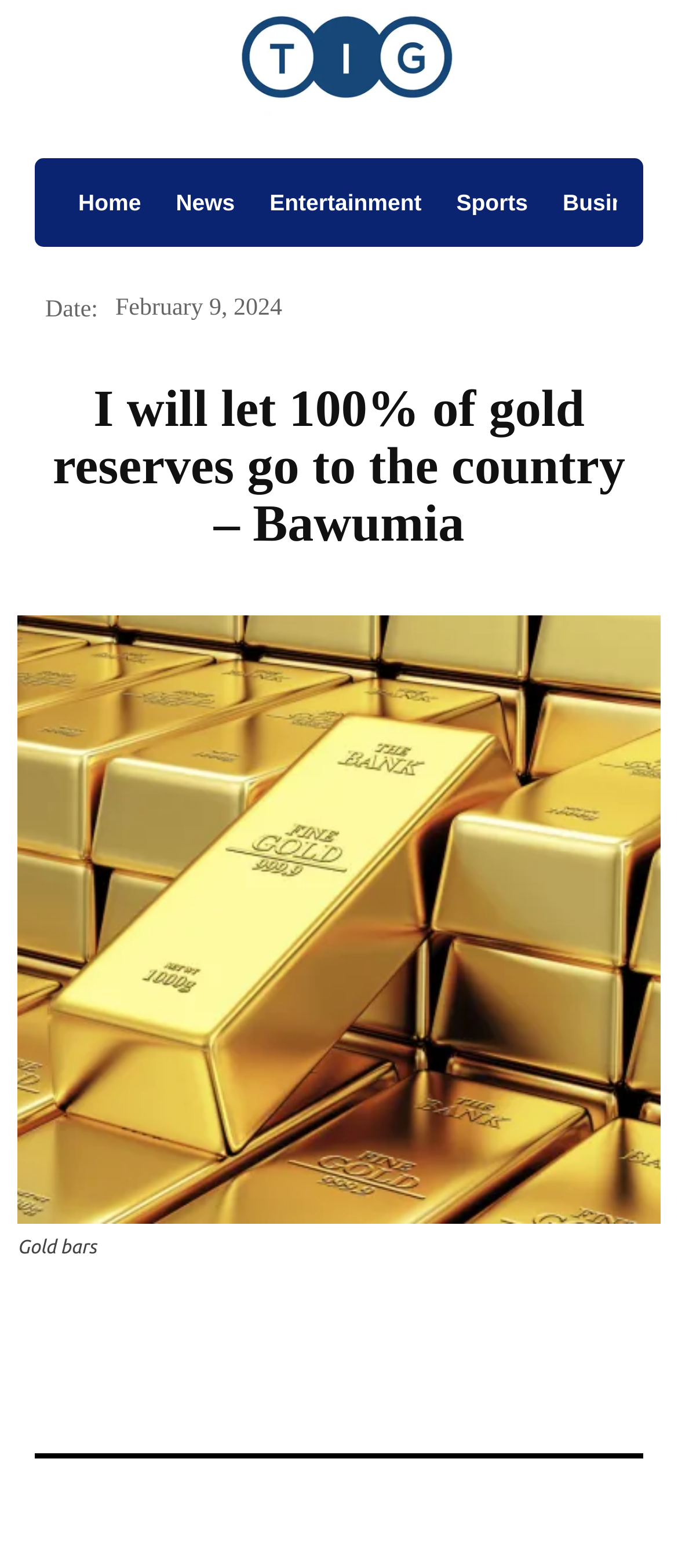Return the bounding box coordinates of the UI element that corresponds to this description: "Linkedin". The coordinates must be given as four float numbers in the range of 0 and 1, [left, top, right, bottom].

[0.592, 0.839, 0.881, 0.883]